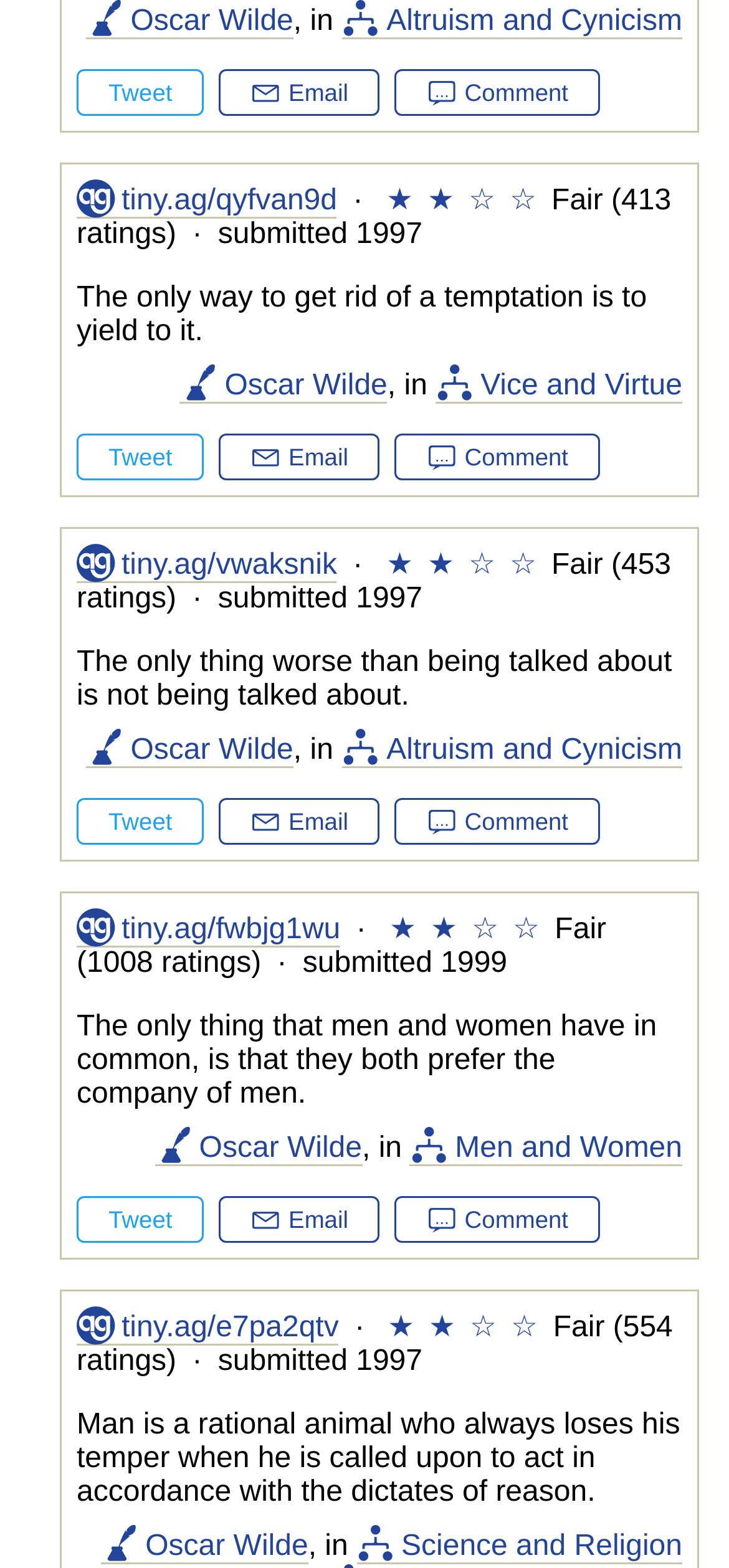Locate the bounding box coordinates of the region to be clicked to comply with the following instruction: "Rate the quote with a star". The coordinates must be four float numbers between 0 and 1, in the form [left, top, right, bottom].

[0.513, 0.113, 0.582, 0.143]